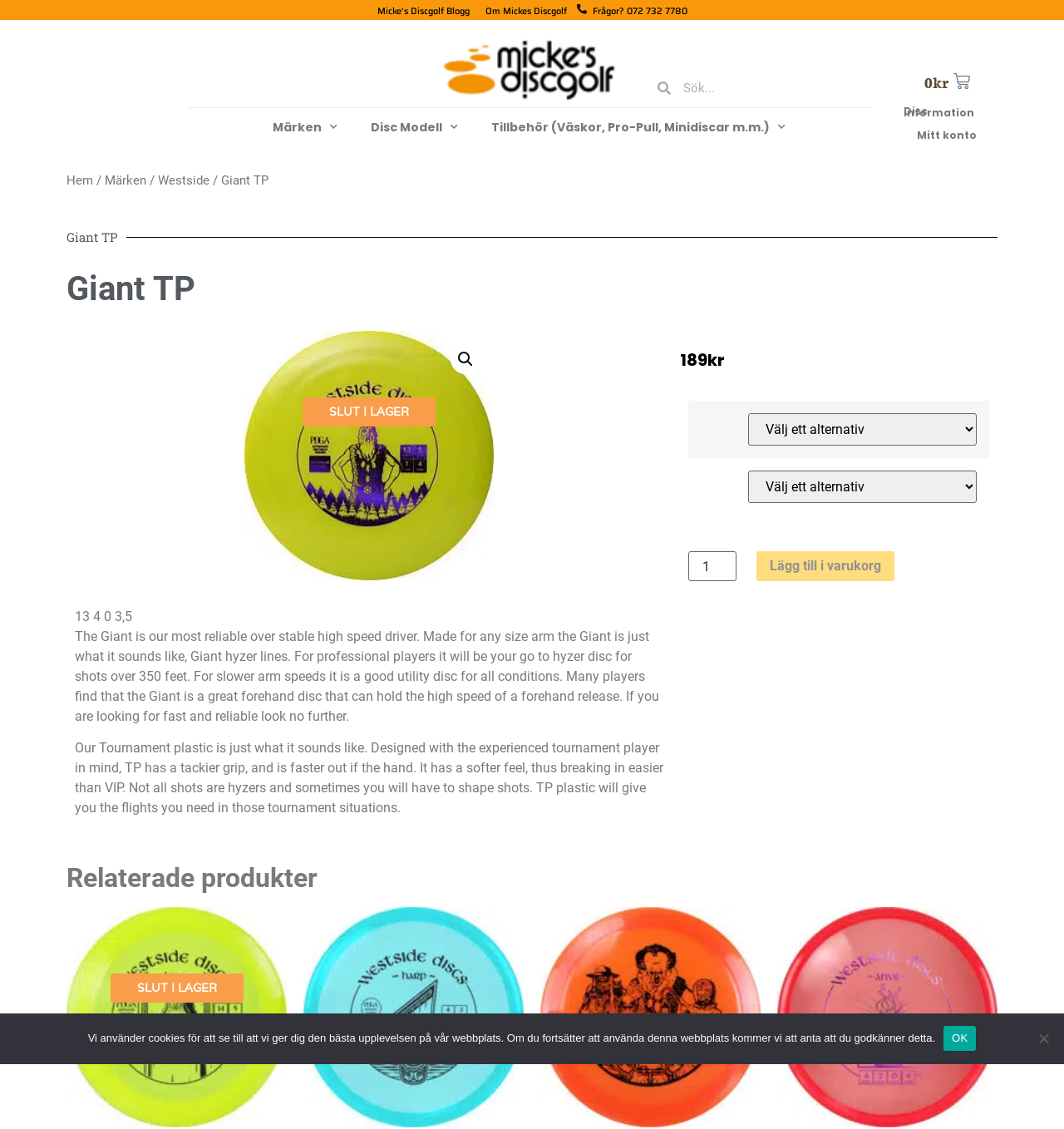Determine the bounding box coordinates of the area to click in order to meet this instruction: "Open EVENTS page".

None